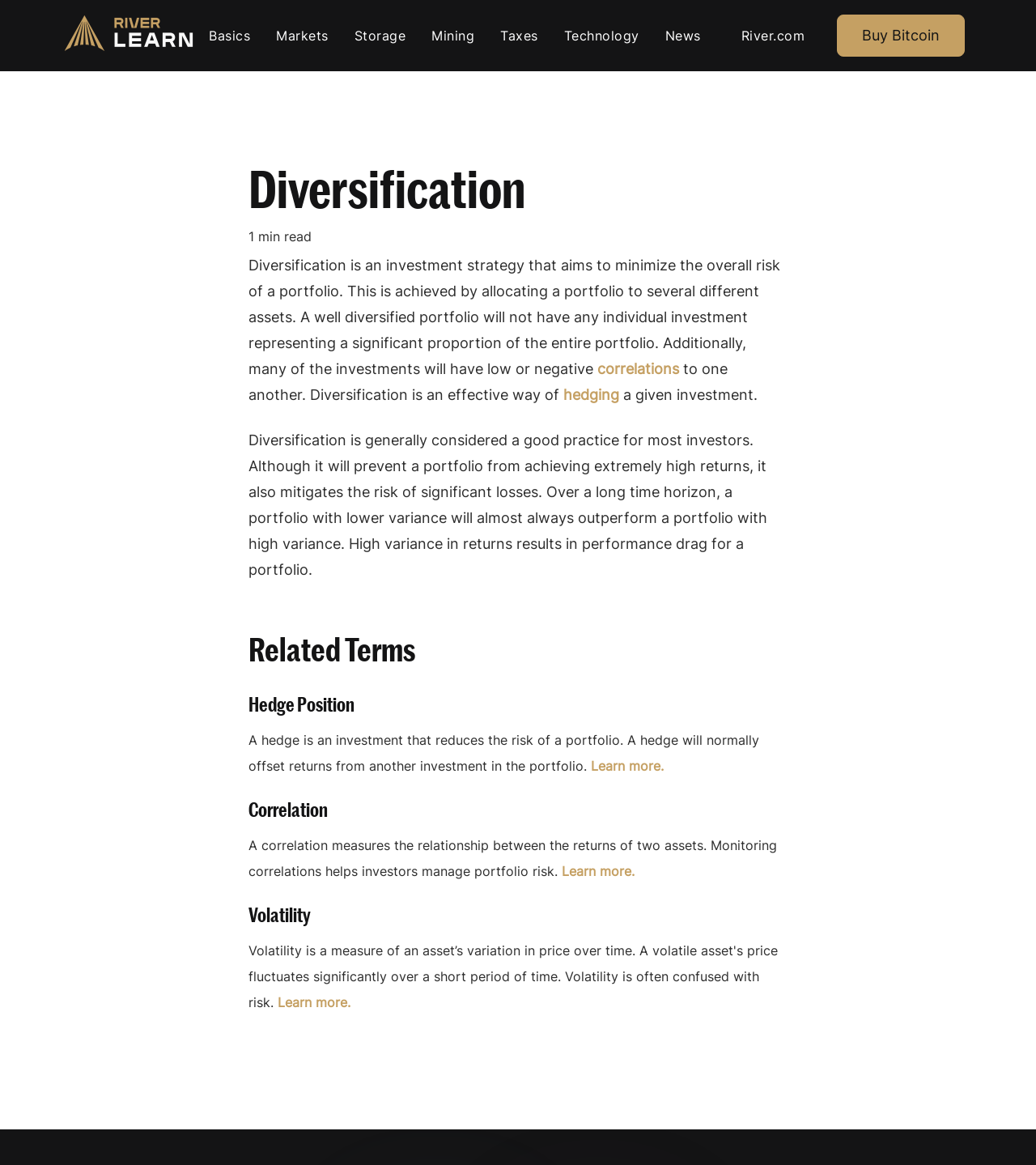What is diversification in investment?
Please answer the question as detailed as possible.

Based on the webpage content, diversification is an investment strategy that aims to minimize the overall risk of a portfolio by allocating it to several different assets that are not highly correlated with each other.